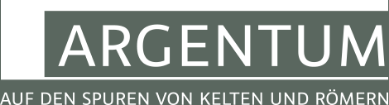With reference to the image, please provide a detailed answer to the following question: What is the aesthetic of the logo design?

The caption describes the design as emphasizing a clean and modern aesthetic, which suggests that the logo has a simple and contemporary look, likely to appeal to a wide audience interested in historical themes and explorations.